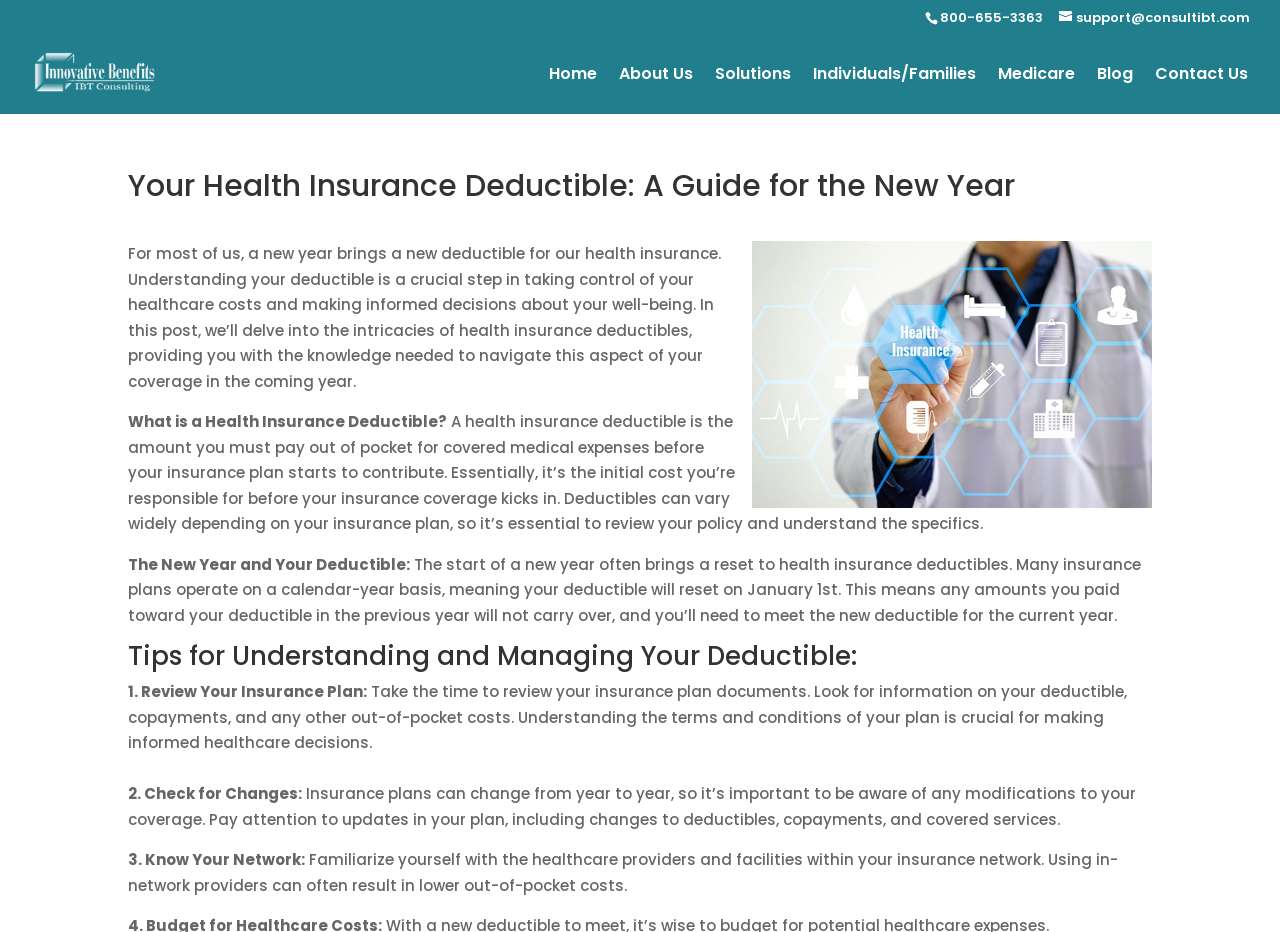Please find the bounding box coordinates of the element that you should click to achieve the following instruction: "Read the blog". The coordinates should be presented as four float numbers between 0 and 1: [left, top, right, bottom].

[0.857, 0.071, 0.885, 0.122]